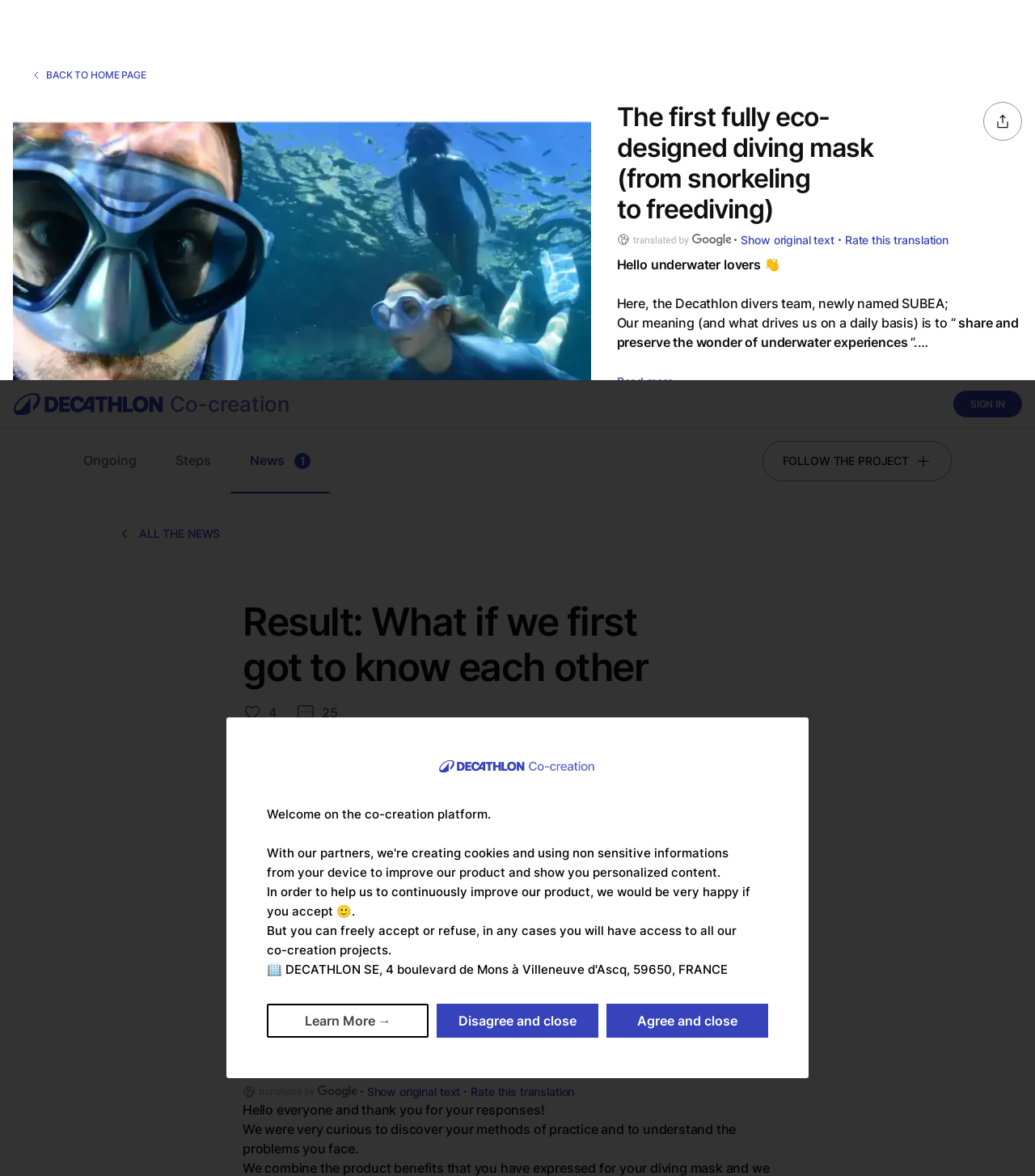Please identify the bounding box coordinates of the area that needs to be clicked to follow this instruction: "Translate with Google".

[0.25, 0.6, 0.345, 0.61]